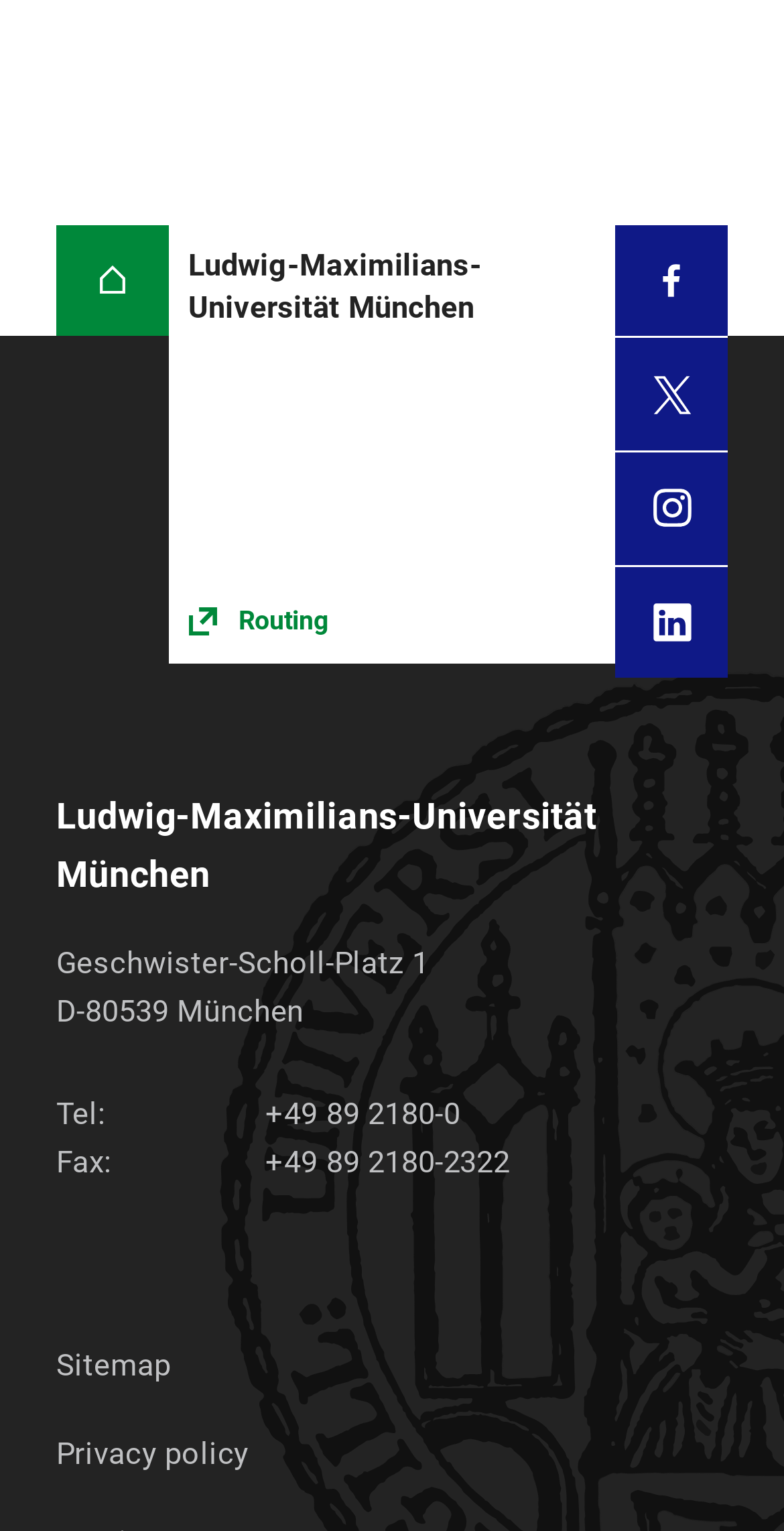Please answer the following question using a single word or phrase: 
What social media platforms does the university have?

Facebook, Twitter, Instagram, LinkedIn